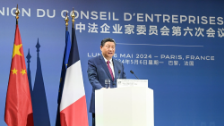Offer an in-depth caption for the image presented.

The image captures a significant moment during a high-profile event titled "Union du Conseil d'Entreprises" held in Paris, France, on May 11, 2024. The focal point of the scene is a distinguished speaker, dressed in a formal suit, addressing an audience from a podium. The backdrop features dual flags of China and France, symbolizing the collaboration between the two nations. The speaker appears engaged and animated, likely discussing topics of bilateral business relations, trade, or investment opportunities. The setting suggests a formal atmosphere, underscoring the importance of economic cooperation in the context of international relations.